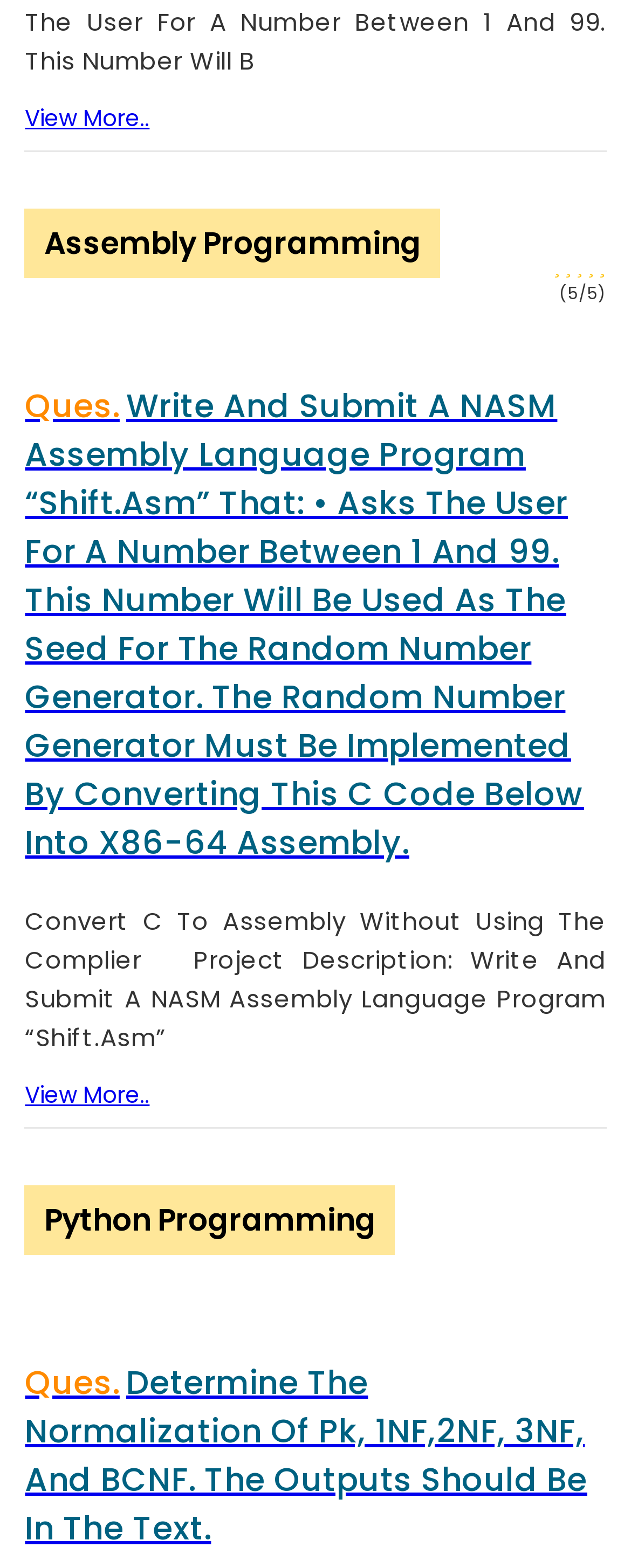Using the description "Earn Money", locate and provide the bounding box of the UI element.

[0.021, 0.867, 0.272, 0.891]